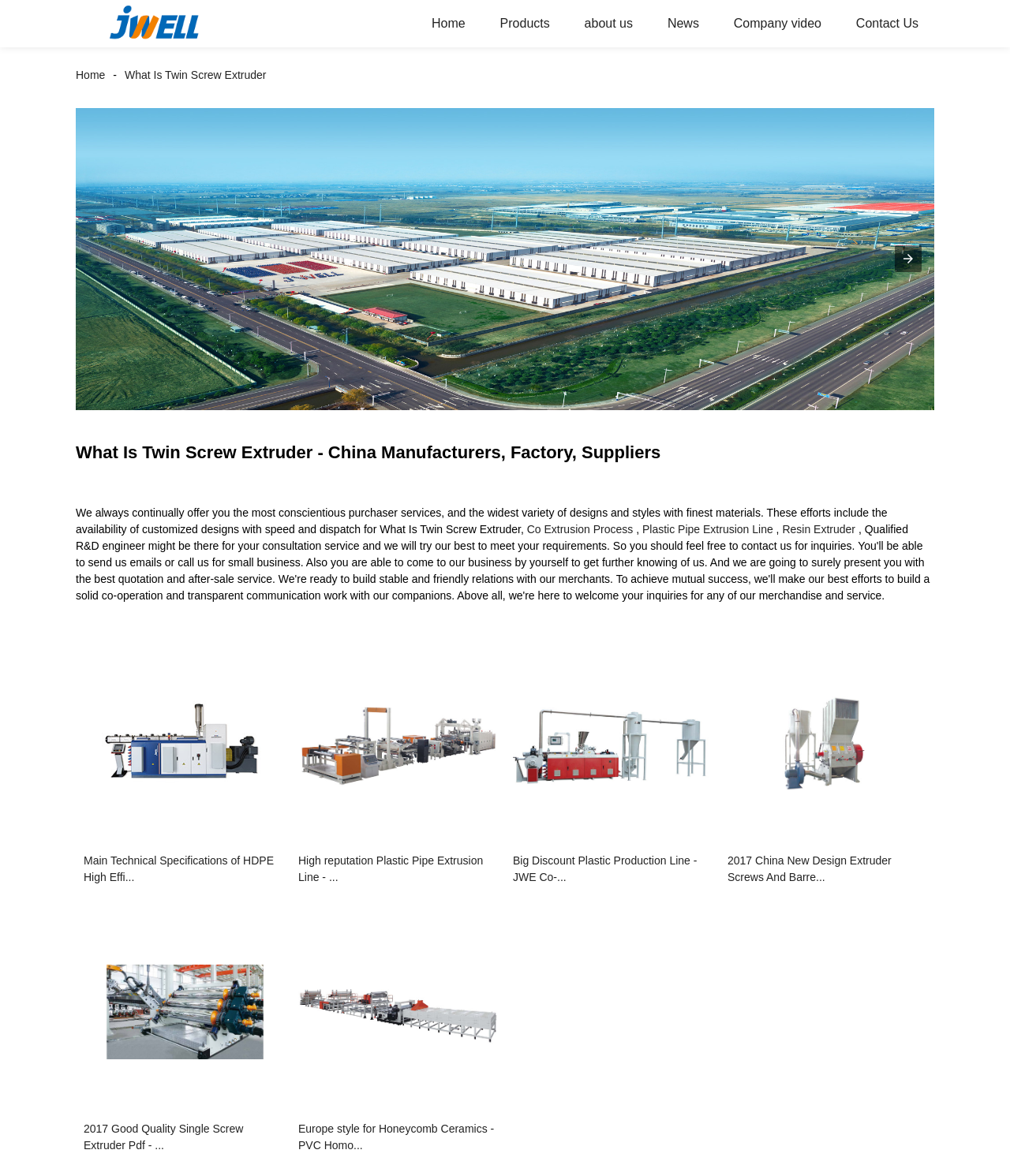Bounding box coordinates should be in the format (top-left x, top-left y, bottom-right x, bottom-right y) and all values should be floating point numbers between 0 and 1. Determine the bounding box coordinate for the UI element described as: News

[0.645, 0.0, 0.708, 0.04]